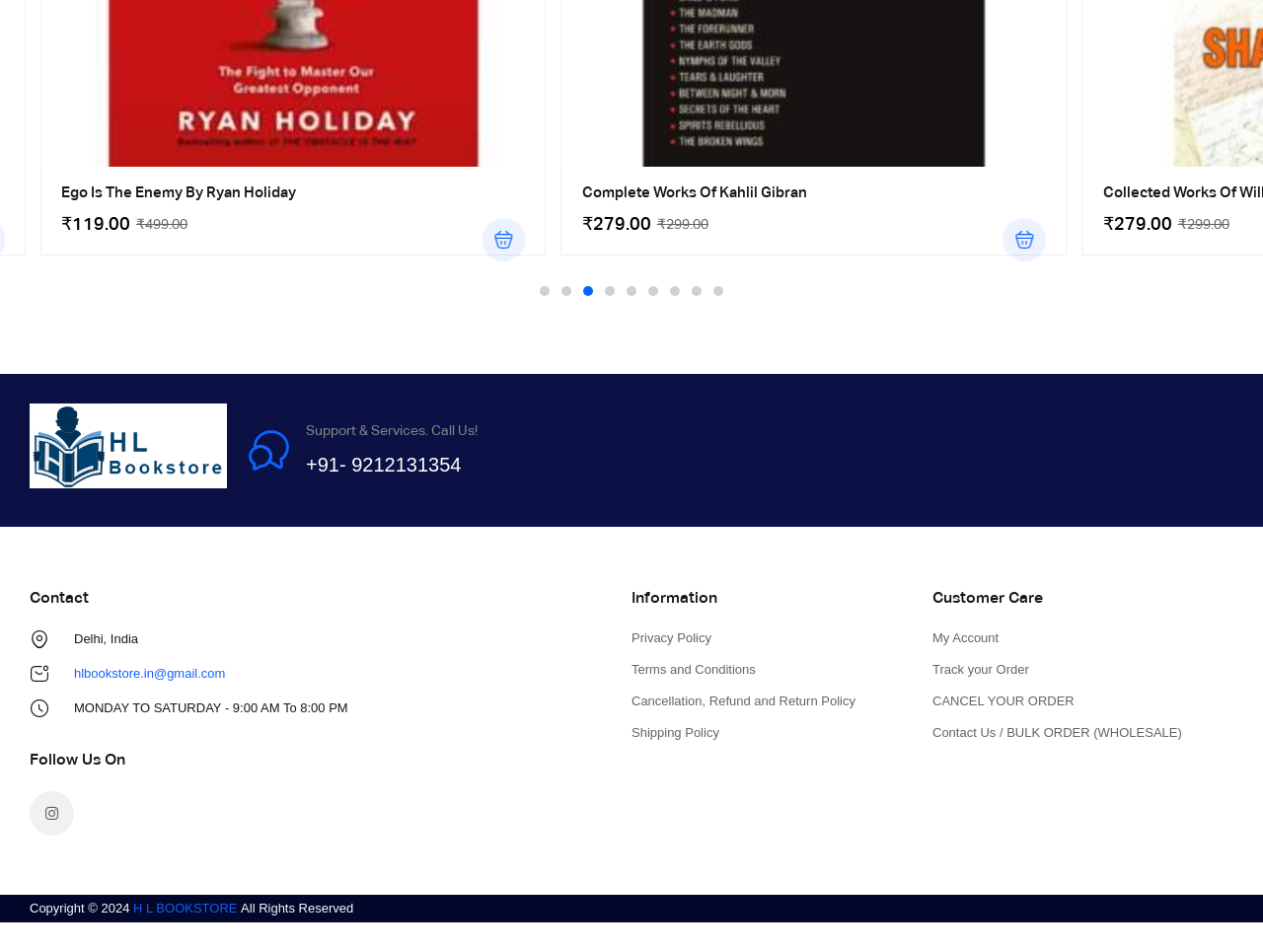Please respond to the question using a single word or phrase:
What is the name of the bookstore?

H L BOOKSTORE